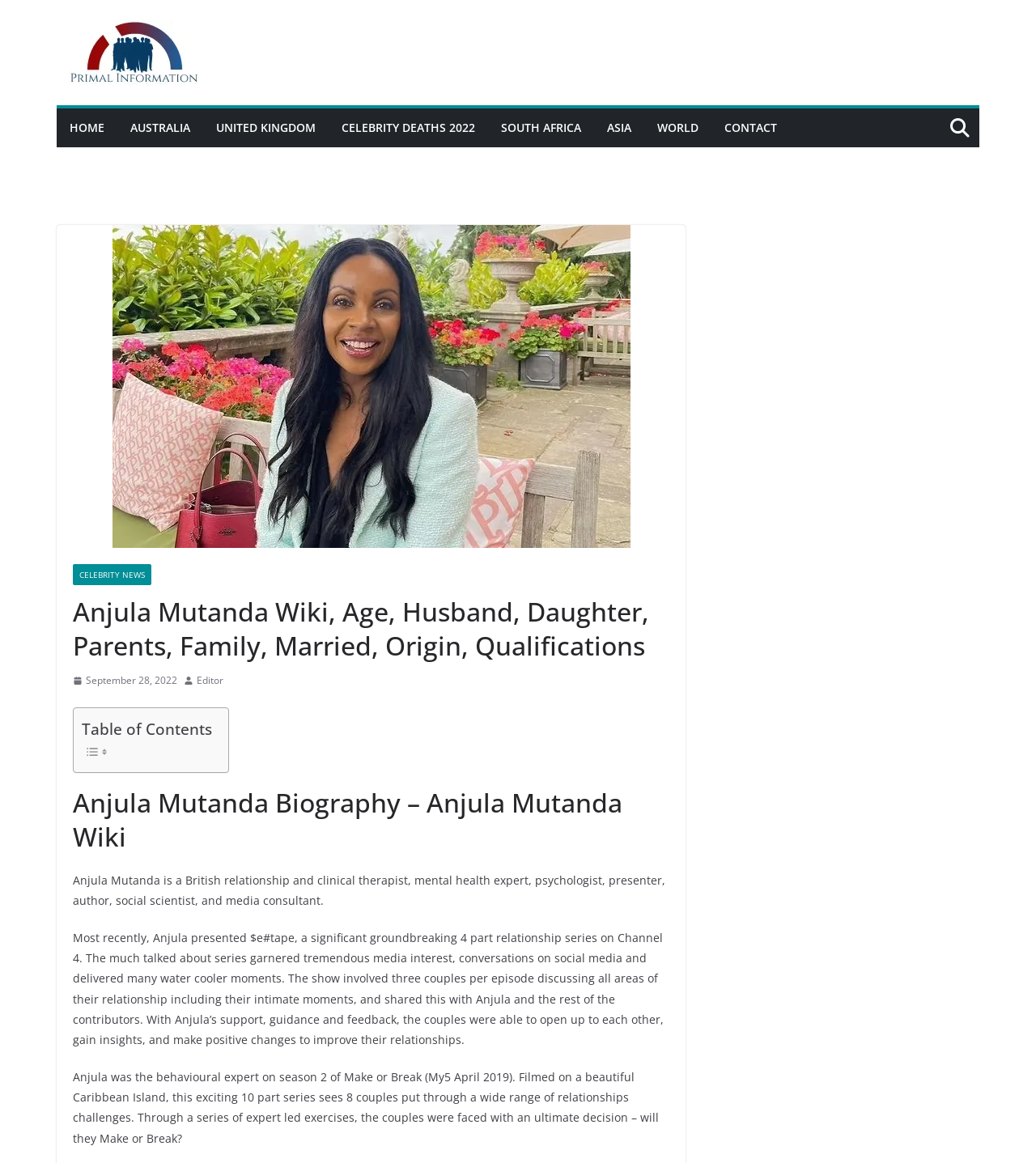Please find the bounding box coordinates of the clickable region needed to complete the following instruction: "View Anjula Mutanda's image". The bounding box coordinates must consist of four float numbers between 0 and 1, i.e., [left, top, right, bottom].

[0.108, 0.193, 0.608, 0.471]